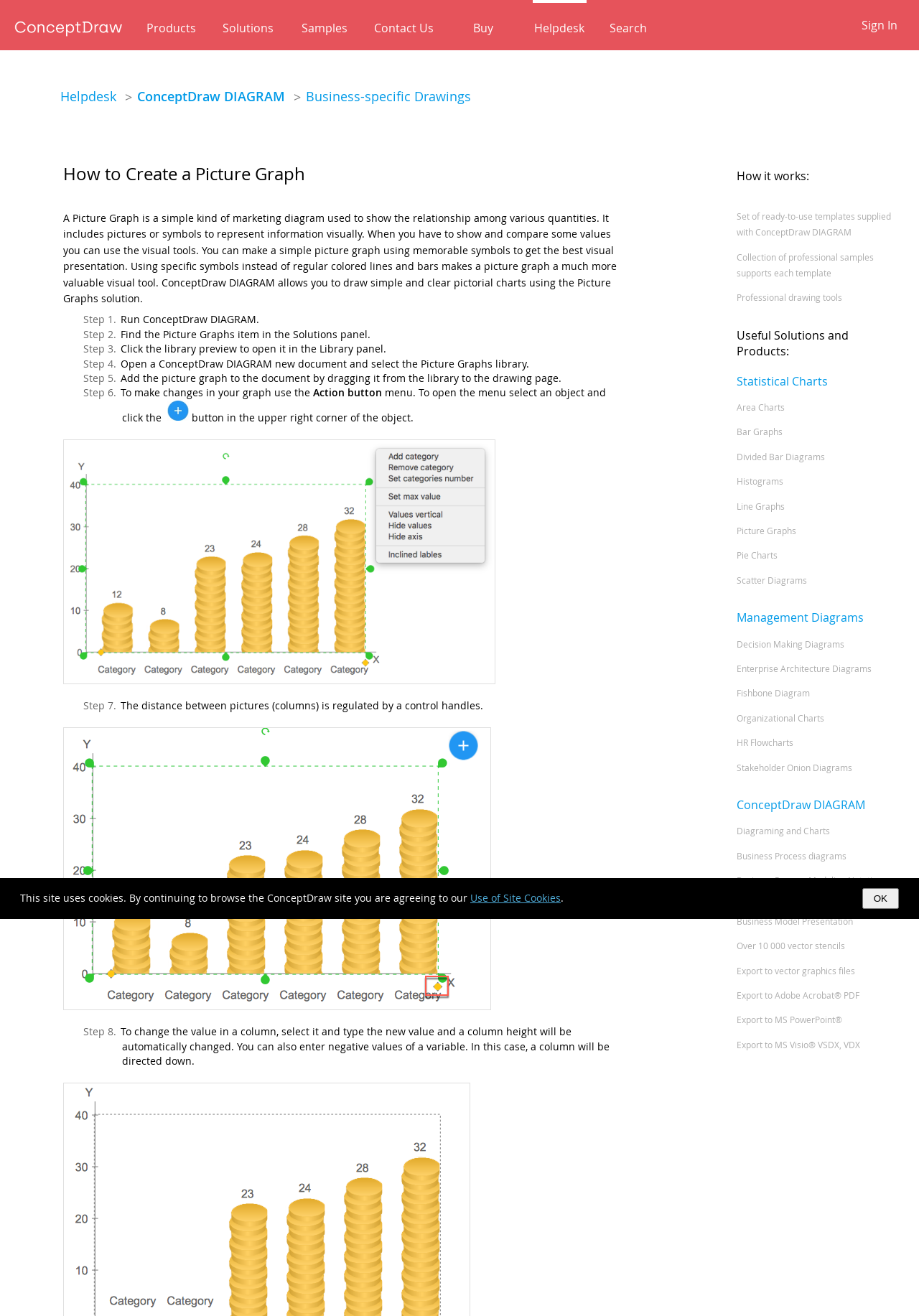Please mark the bounding box coordinates of the area that should be clicked to carry out the instruction: "Search for a topic".

[0.657, 0.013, 0.809, 0.03]